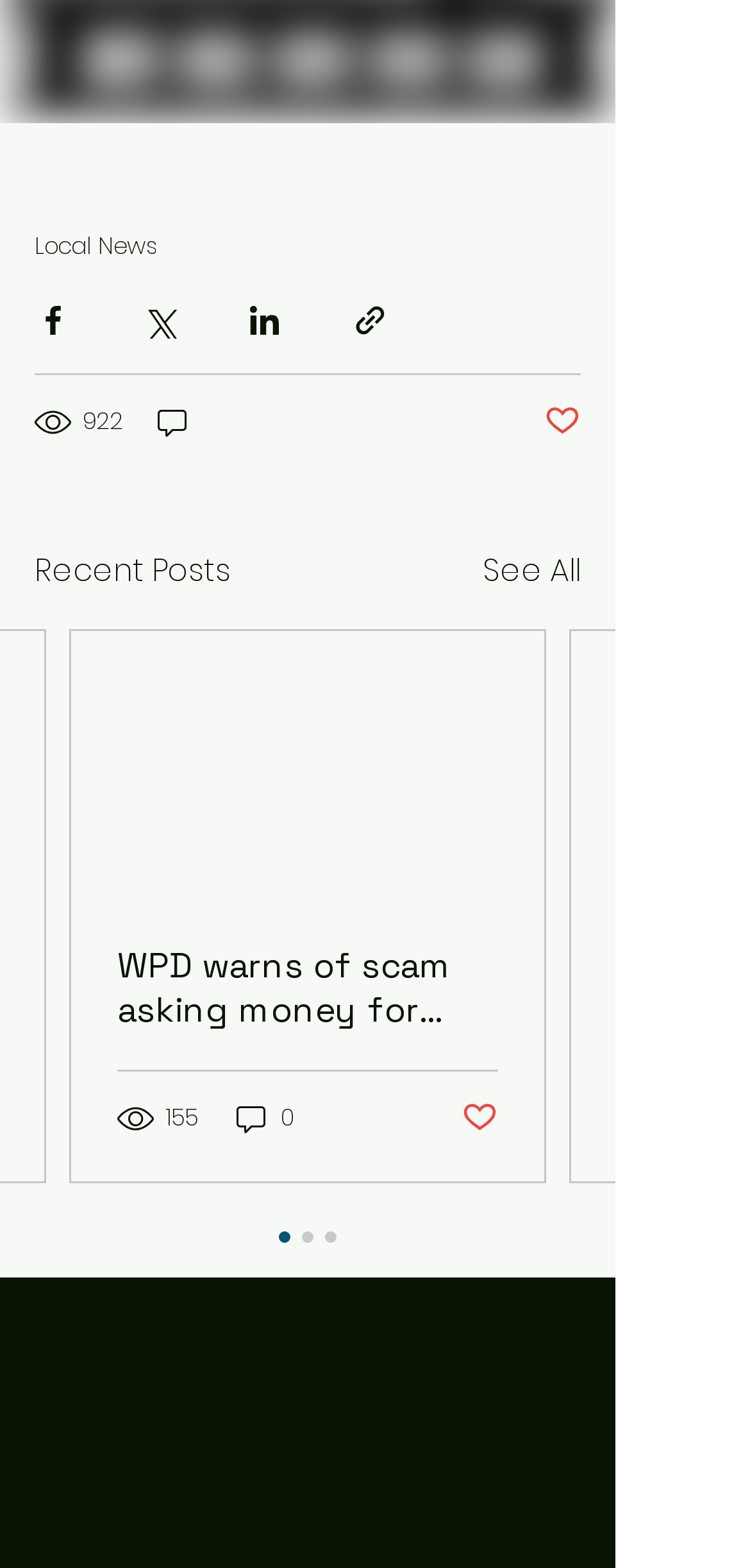Locate the bounding box coordinates of the element I should click to achieve the following instruction: "View recent posts".

[0.046, 0.35, 0.308, 0.379]